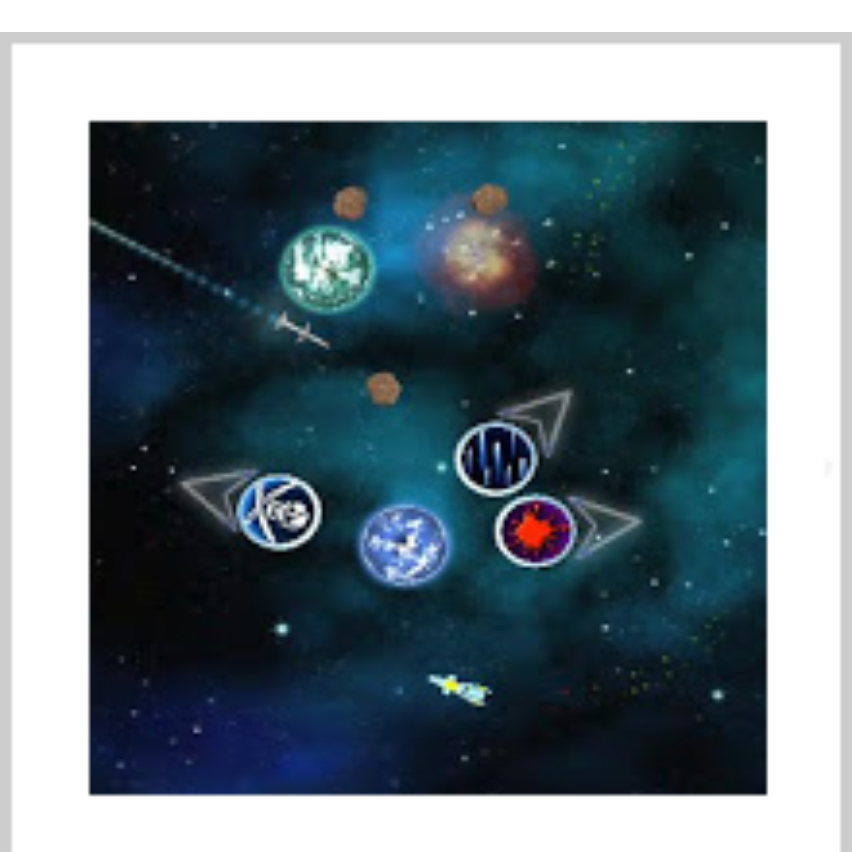What is navigating through the star-studded expanse?
Based on the image, provide a one-word or brief-phrase response.

A spacecraft